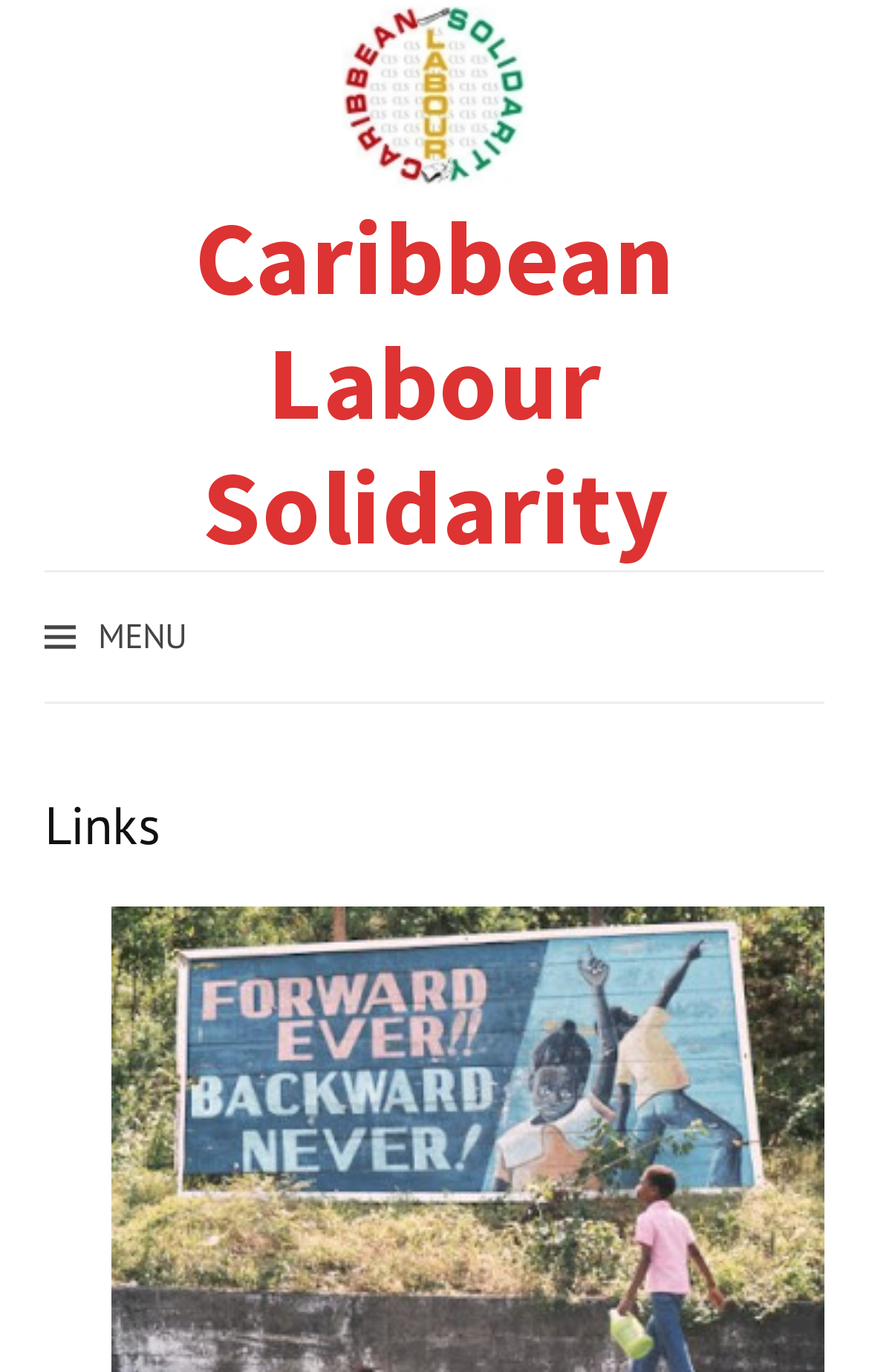How many headings are on the webpage?
Based on the image, provide your answer in one word or phrase.

3